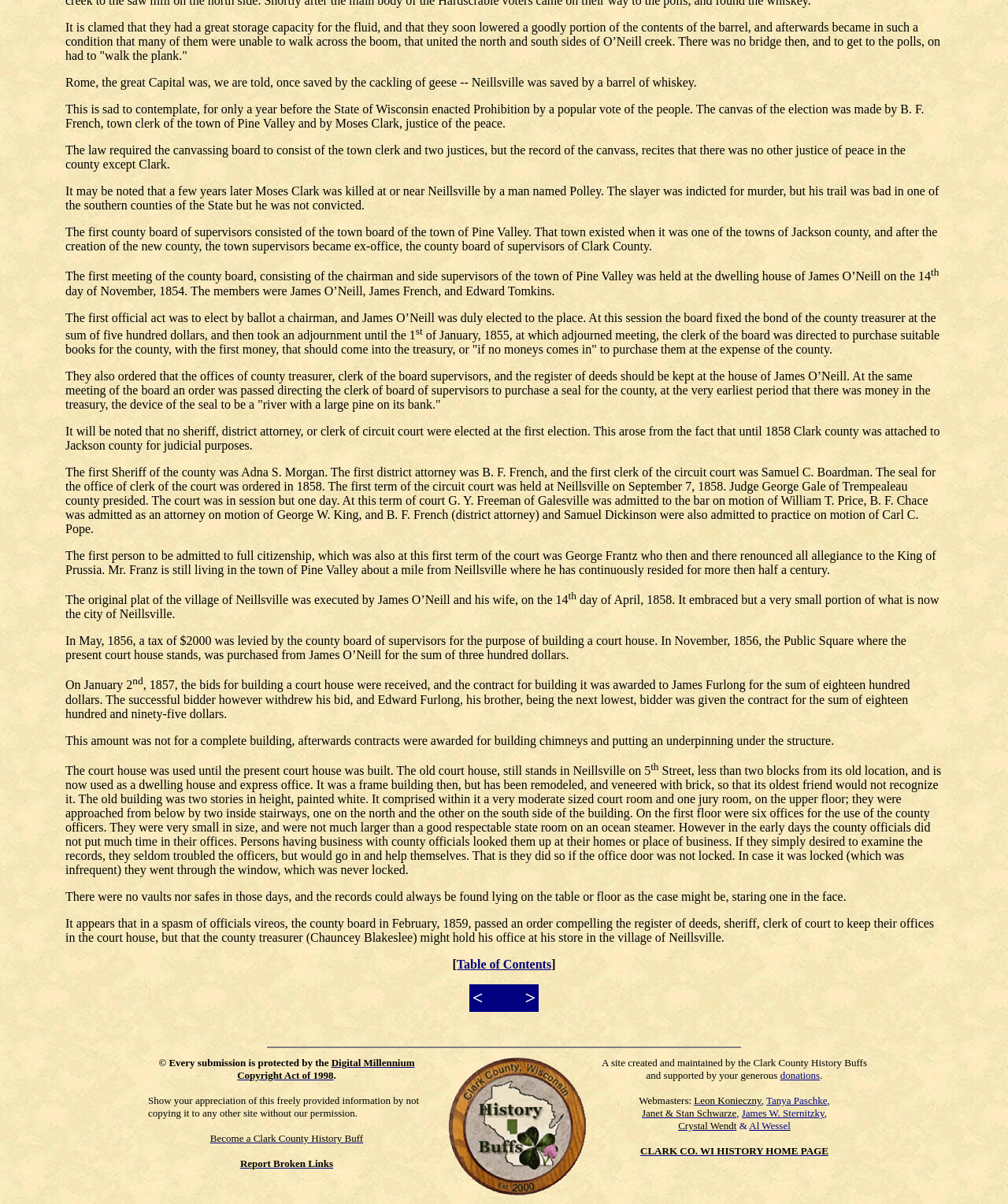Please identify the bounding box coordinates of the region to click in order to complete the given instruction: "Go to CLARK CO. WI HISTORY HOME PAGE". The coordinates should be four float numbers between 0 and 1, i.e., [left, top, right, bottom].

[0.635, 0.951, 0.822, 0.961]